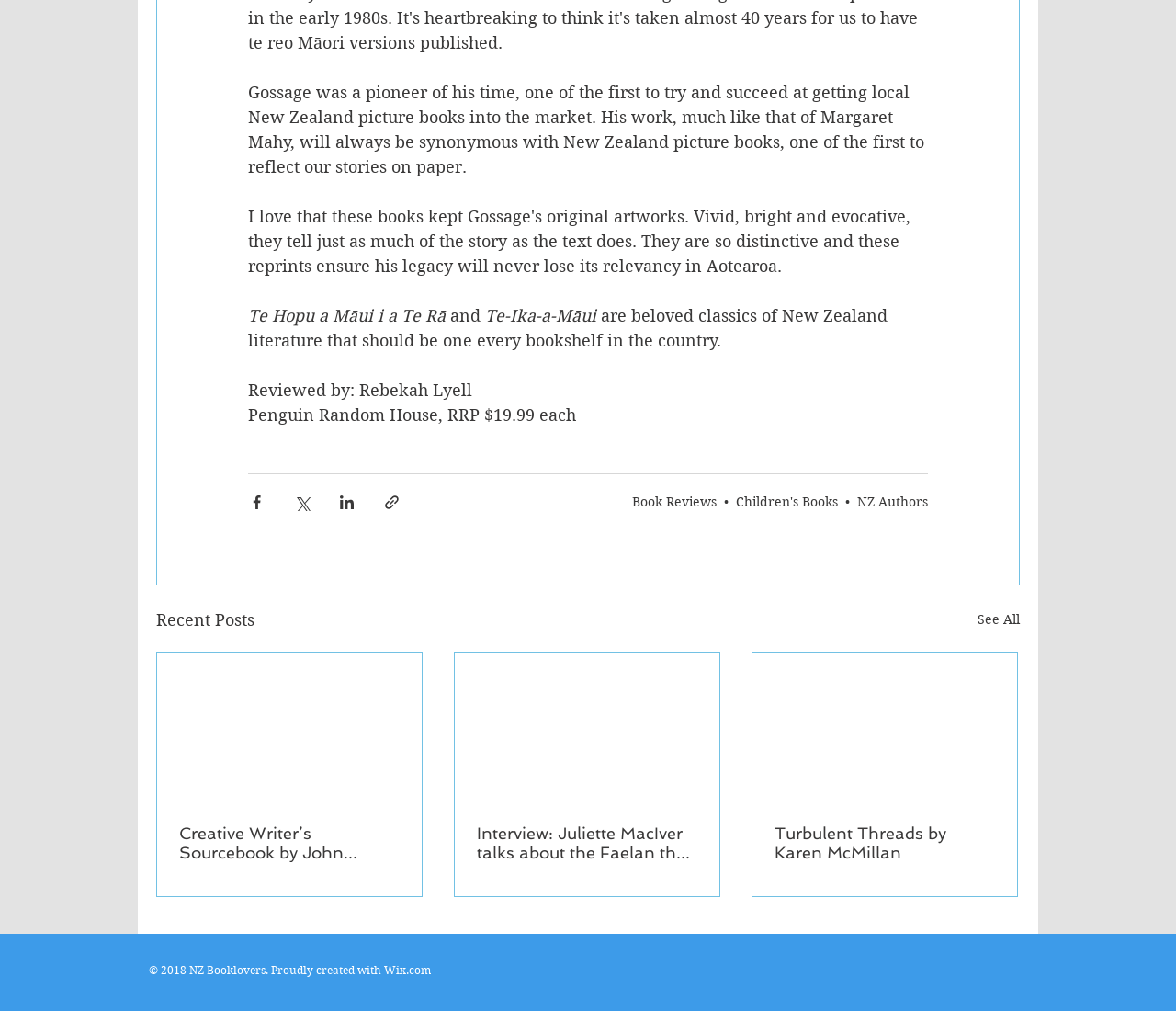What is the name of the book reviewed by Rebekah Lyell?
Look at the screenshot and give a one-word or phrase answer.

Te Hopu a Māui i a Te Rā